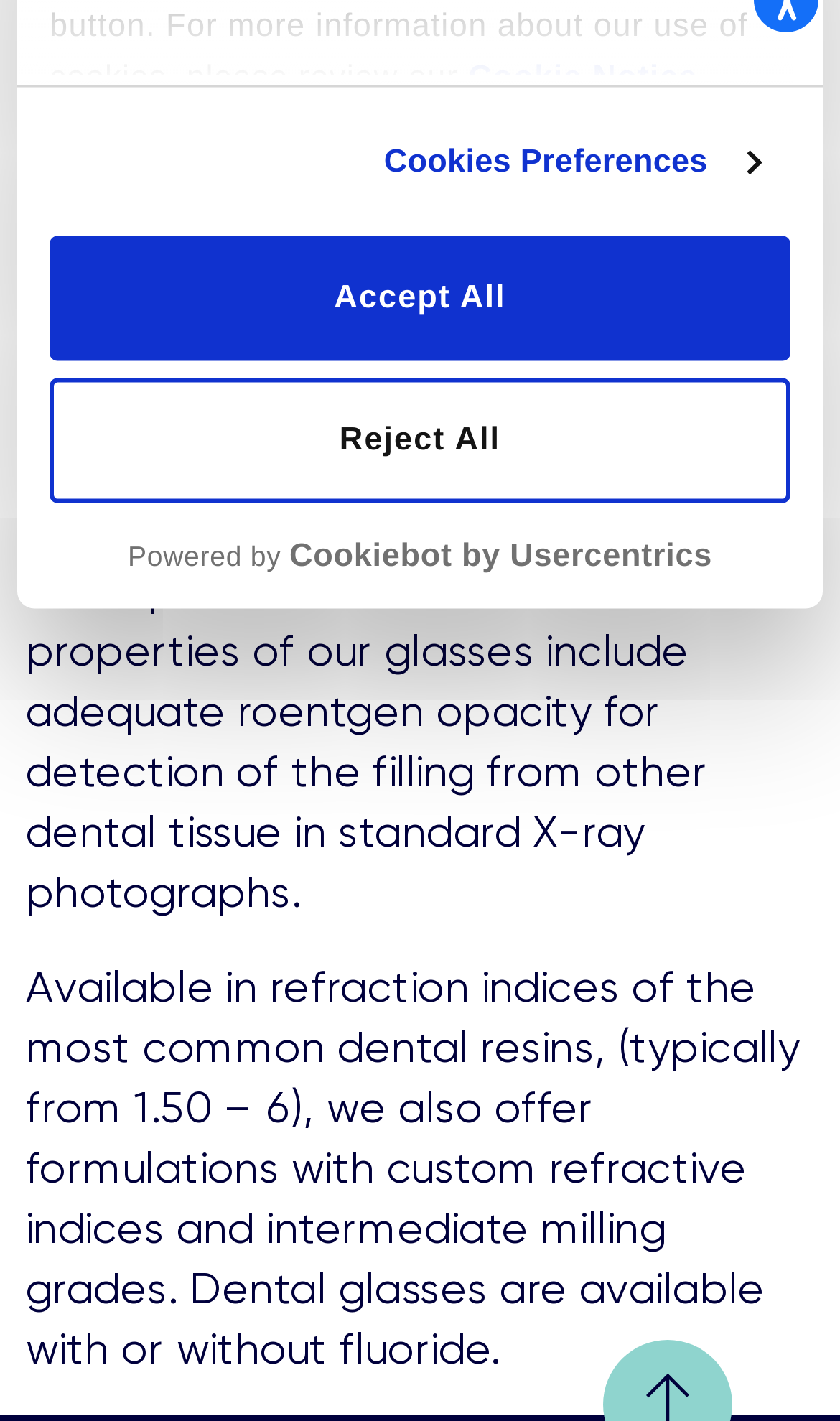Identify the bounding box of the HTML element described as: "Cookies Preferences".

[0.457, 0.096, 0.903, 0.133]